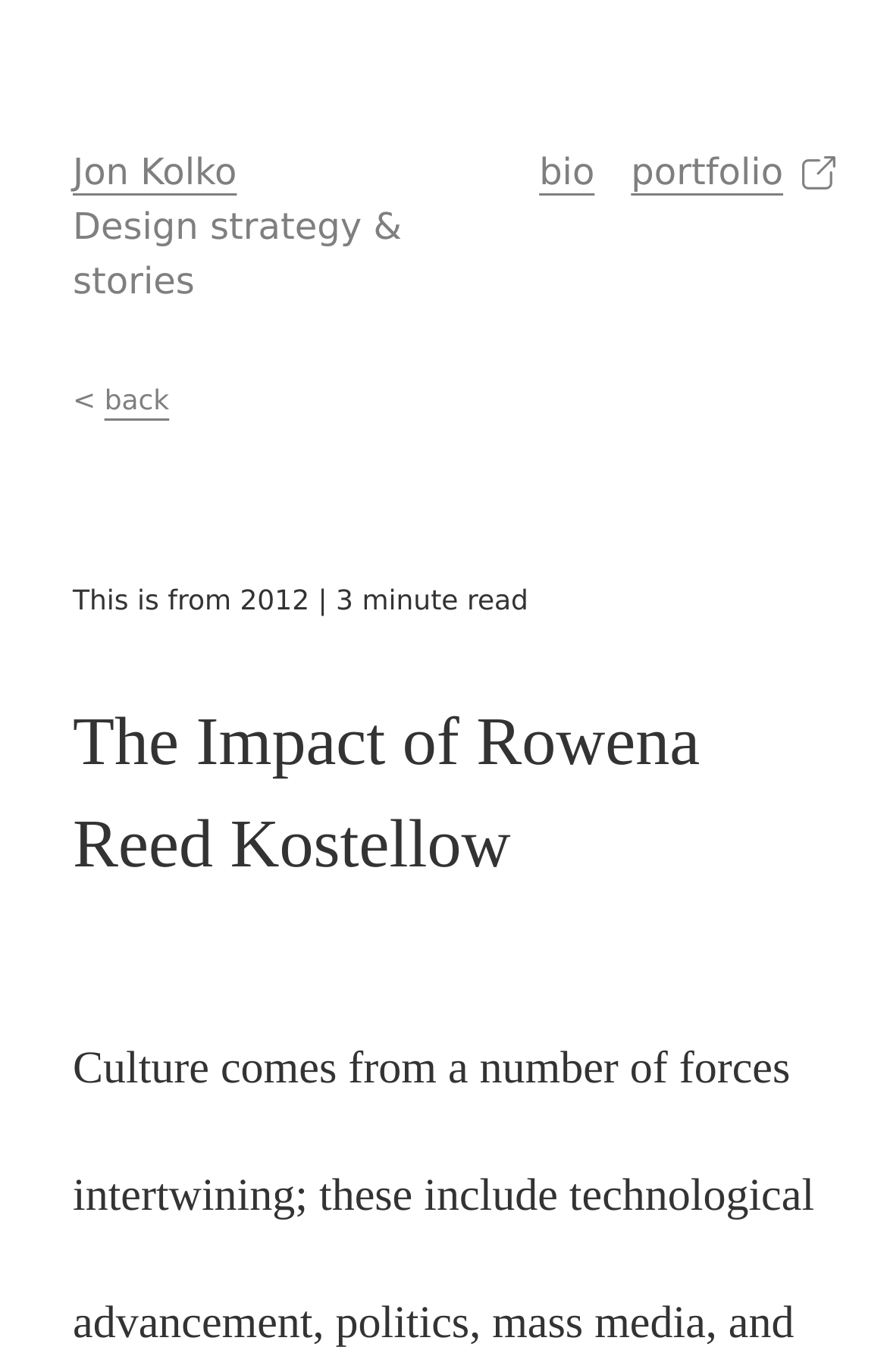Give the bounding box coordinates for this UI element: "bio". The coordinates should be four float numbers between 0 and 1, arranged as [left, top, right, bottom].

[0.608, 0.109, 0.67, 0.141]